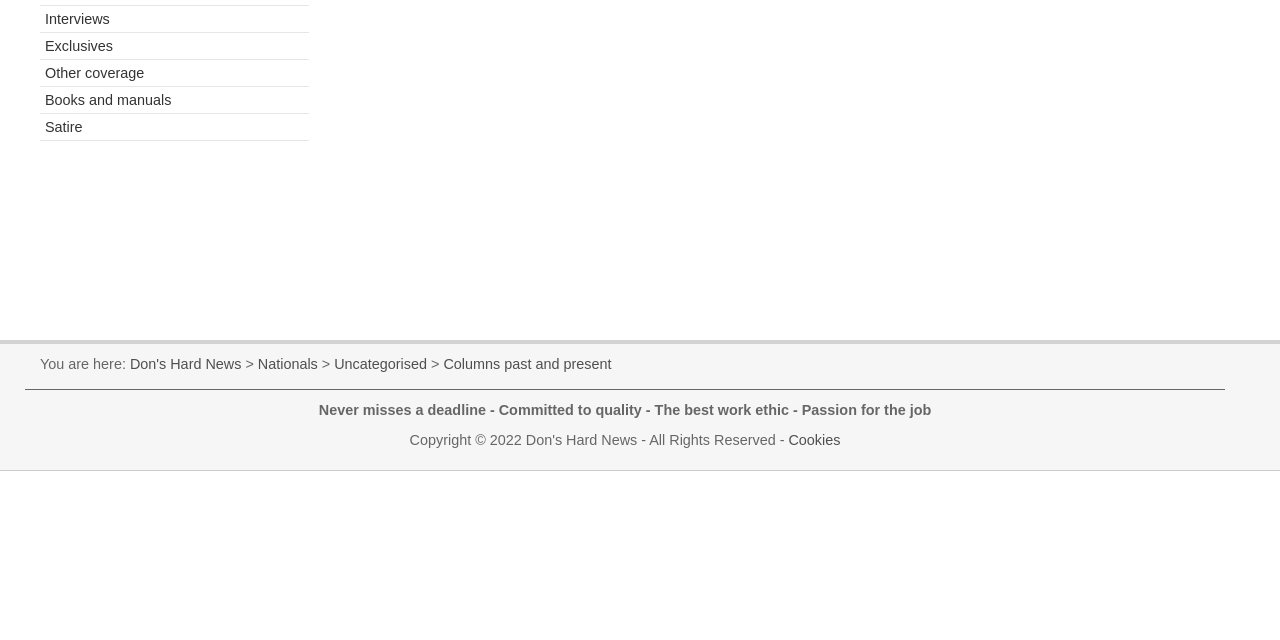Provide the bounding box coordinates in the format (top-left x, top-left y, bottom-right x, bottom-right y). All values are floating point numbers between 0 and 1. Determine the bounding box coordinate of the UI element described as: fourth consecutive time

None